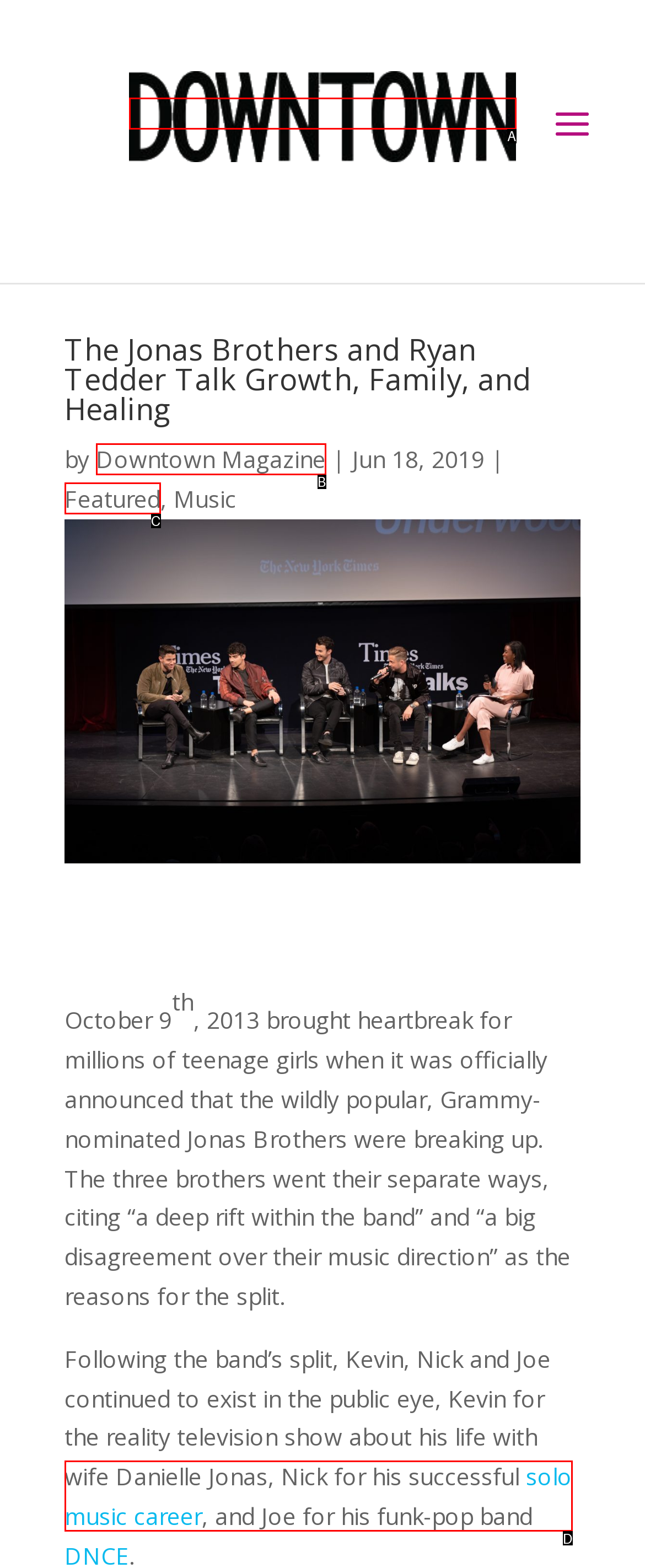Identify the HTML element that corresponds to the following description: solo music career. Provide the letter of the correct option from the presented choices.

D